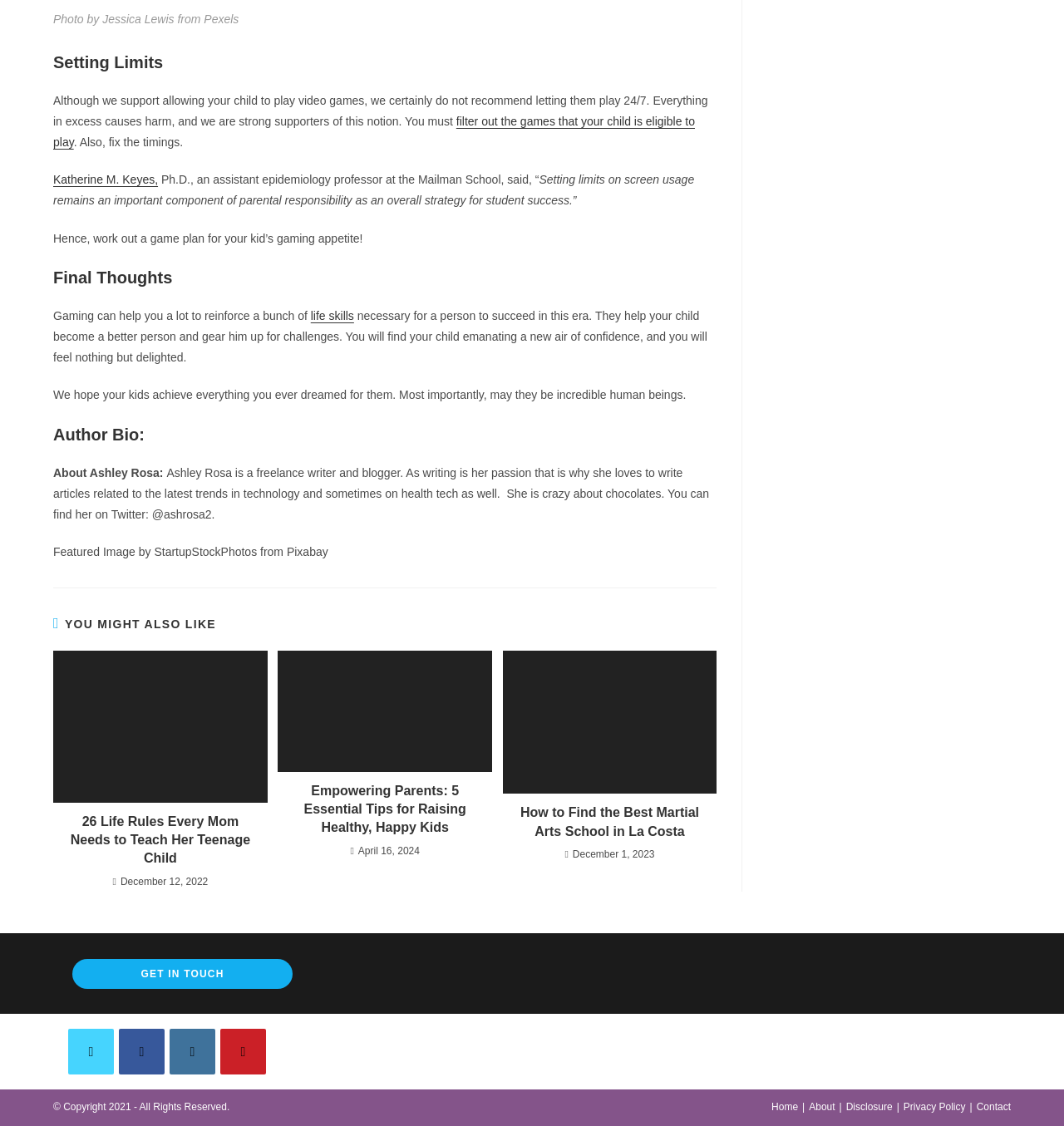Please indicate the bounding box coordinates for the clickable area to complete the following task: "Go to Facebook". The coordinates should be specified as four float numbers between 0 and 1, i.e., [left, top, right, bottom].

[0.112, 0.914, 0.155, 0.954]